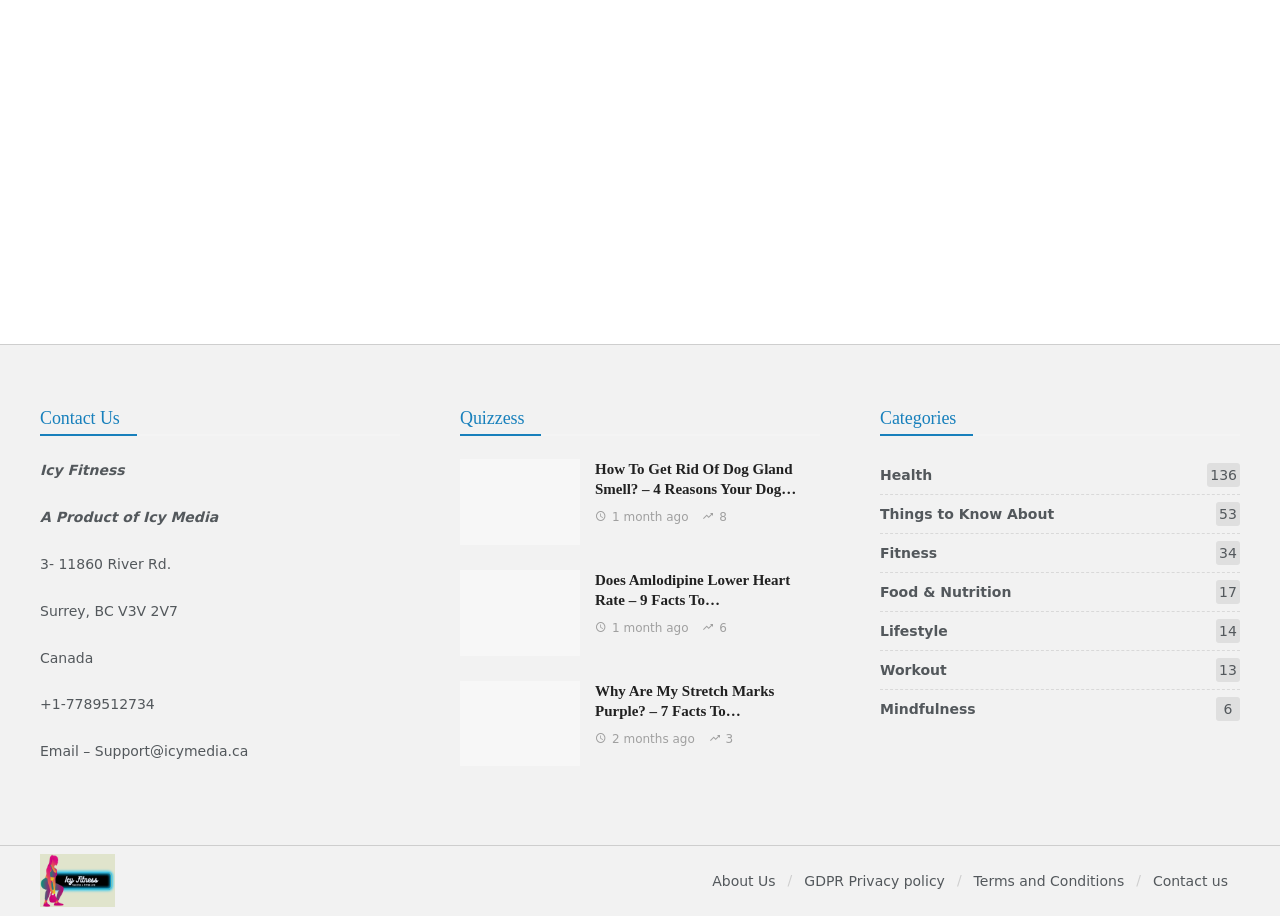What is the purpose of the image on the webpage?
Please ensure your answer to the question is detailed and covers all necessary aspects.

The image on the webpage is related to the self care concept, which is evident from the description of the image as 'street signs with text self care concept of mental spiritual health take care of yourself reducing stress mindfulness'.